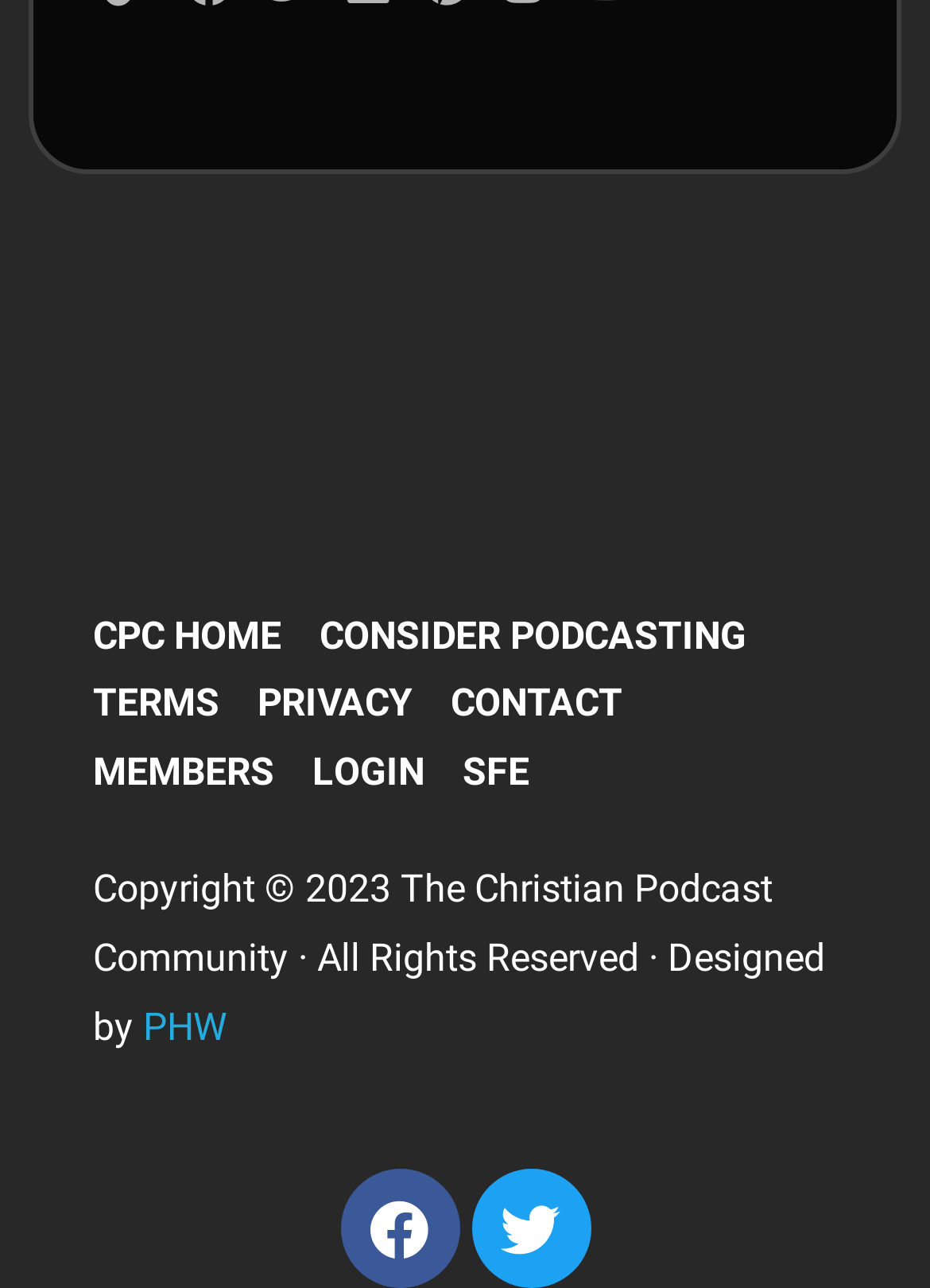How many links are present in the top section?
Provide a concise answer using a single word or phrase based on the image.

2